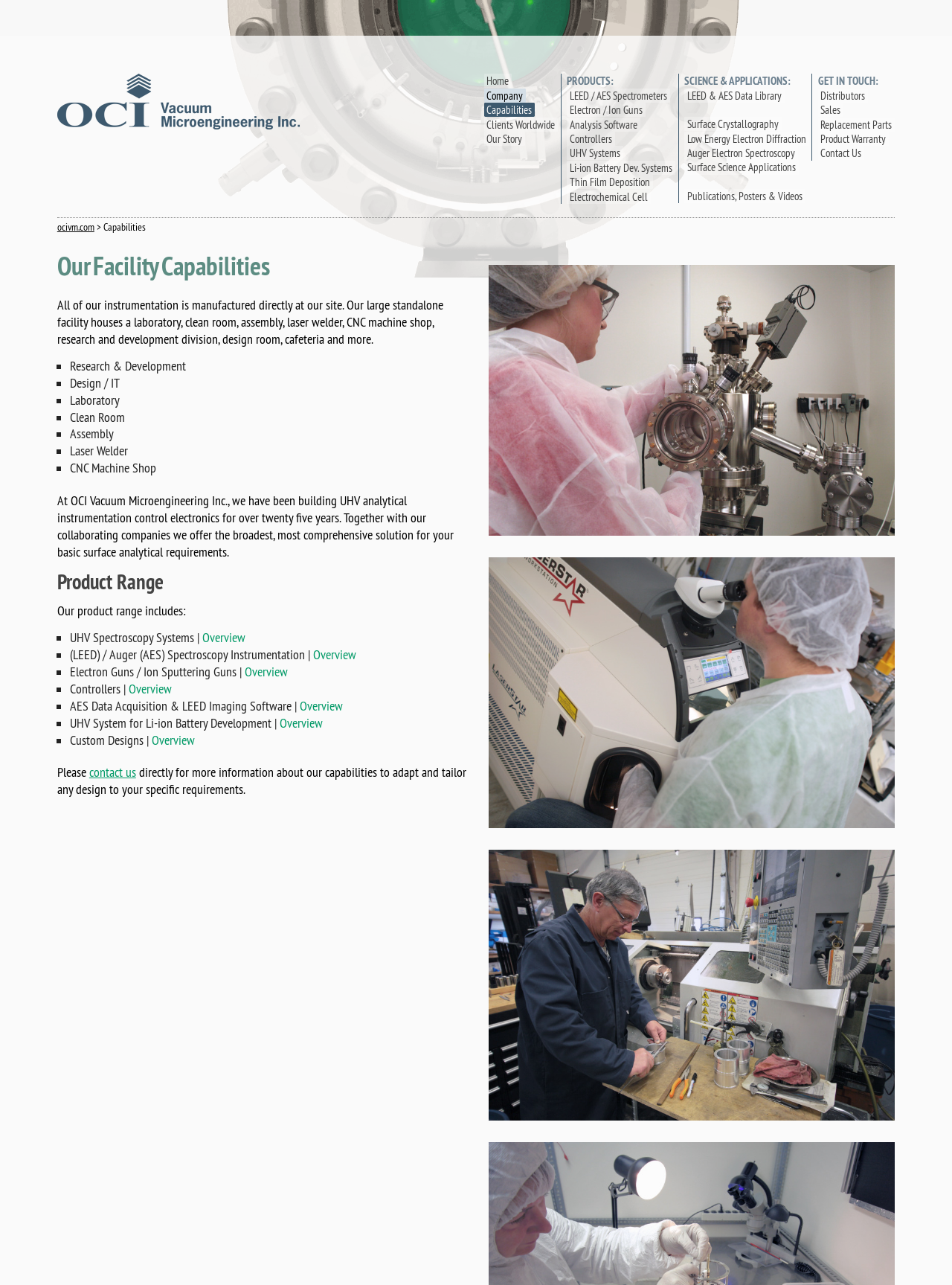Based on the visual content of the image, answer the question thoroughly: What is the main product range of the company?

The main product range of the company can be inferred from the 'Product Range' section, which lists various products such as UHV Spectroscopy Systems, LEED / AES Spectroscopy Instrumentation, Electron Guns / Ion Sputtering Guns, and more.